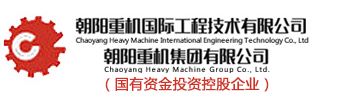Construct a detailed narrative about the image.

The image features the logo of Chaoyang Heavy Machine International Engineering Technology Co., Ltd., prominently displaying the company's name in both Chinese and English. The design incorporates a stylized red gear symbol alongside the text, emphasizing the industrial nature of the company. Below the name, the designation "Chaoyang Heavy Machine Group Co., Ltd." is included, indicating its affiliation and operational scope. The logo conveys a sense of professionalism and commitment to engineering excellence, reflecting the company's focus on heavy machinery and technology within the manufacturing sector.